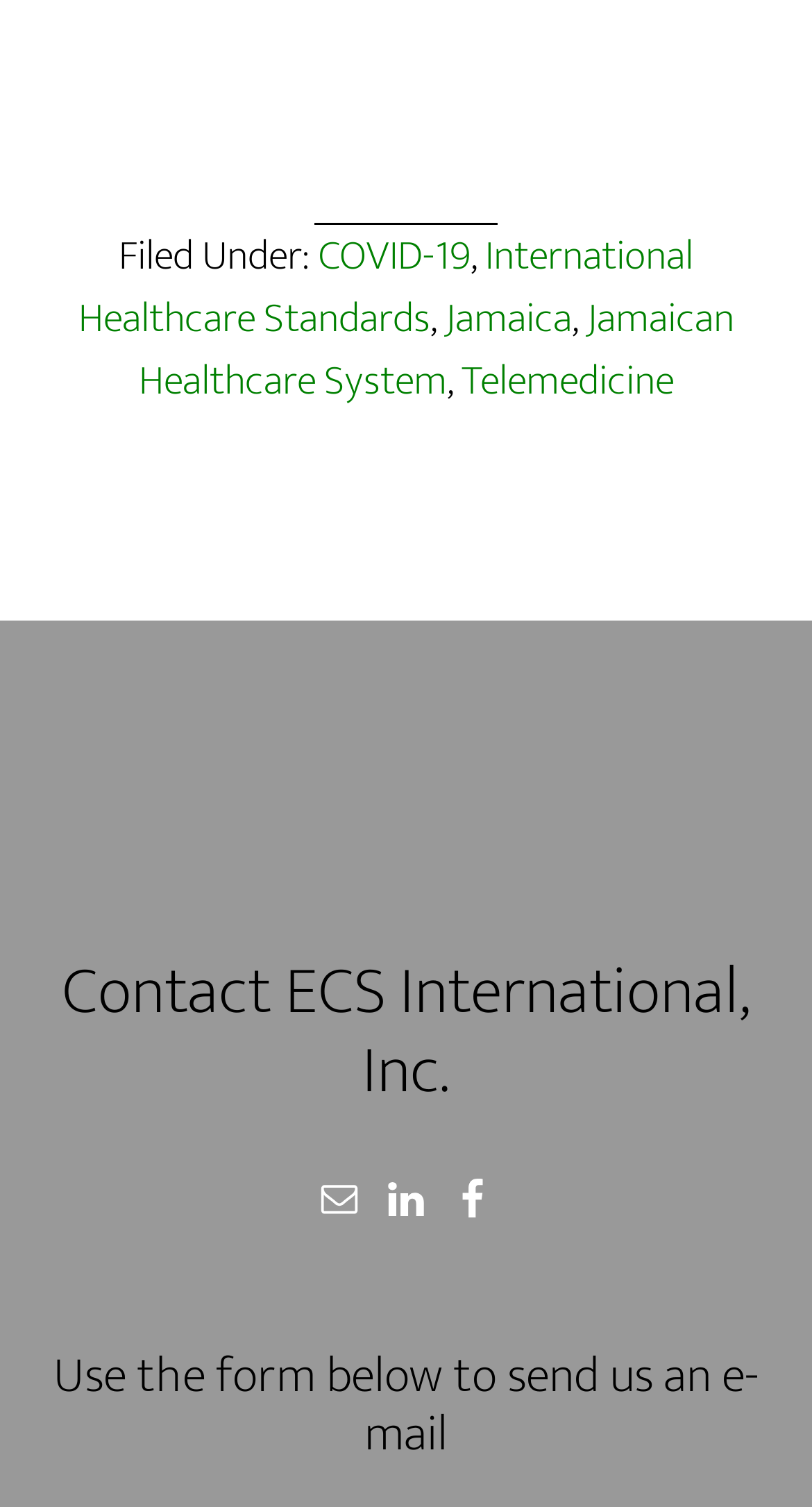Please determine the bounding box coordinates of the clickable area required to carry out the following instruction: "Send an email". The coordinates must be four float numbers between 0 and 1, represented as [left, top, right, bottom].

[0.392, 0.781, 0.444, 0.809]